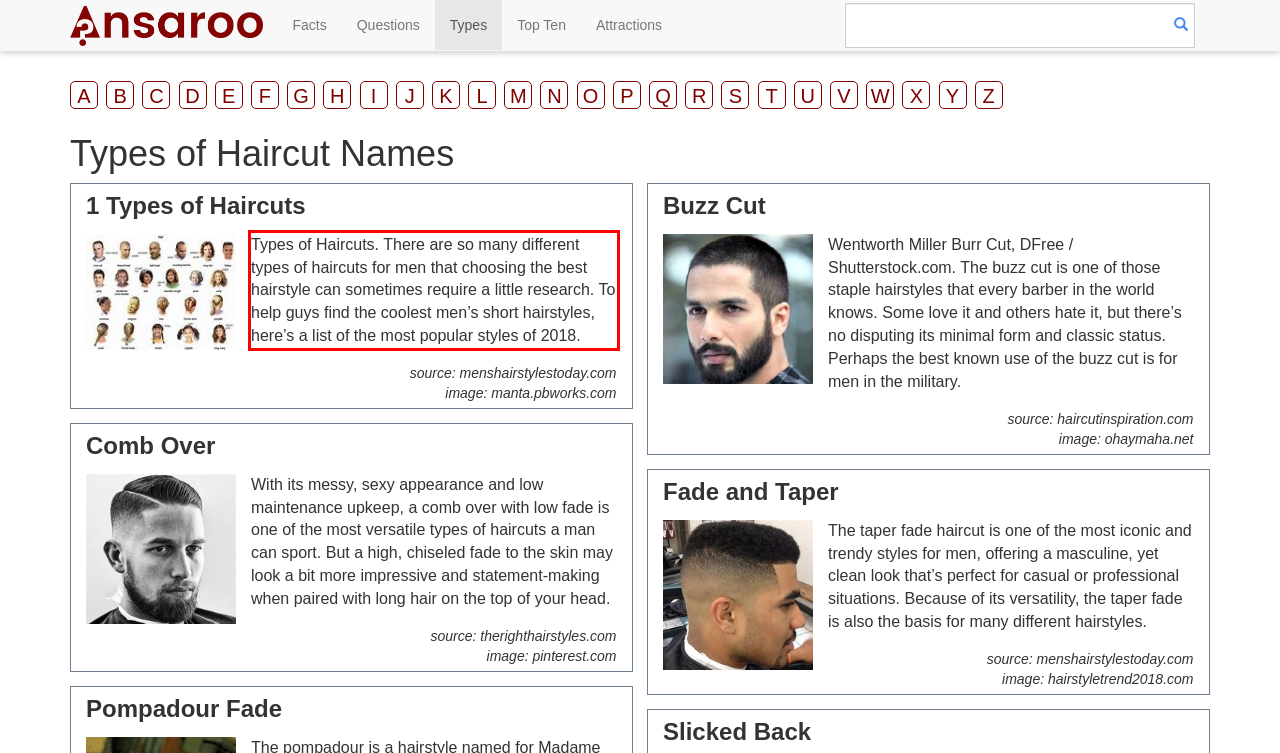Extract and provide the text found inside the red rectangle in the screenshot of the webpage.

Types of Haircuts. There are so many different types of haircuts for men that choosing the best hairstyle can sometimes require a little research. To help guys find the coolest men’s short hairstyles, here’s a list of the most popular styles of 2018.